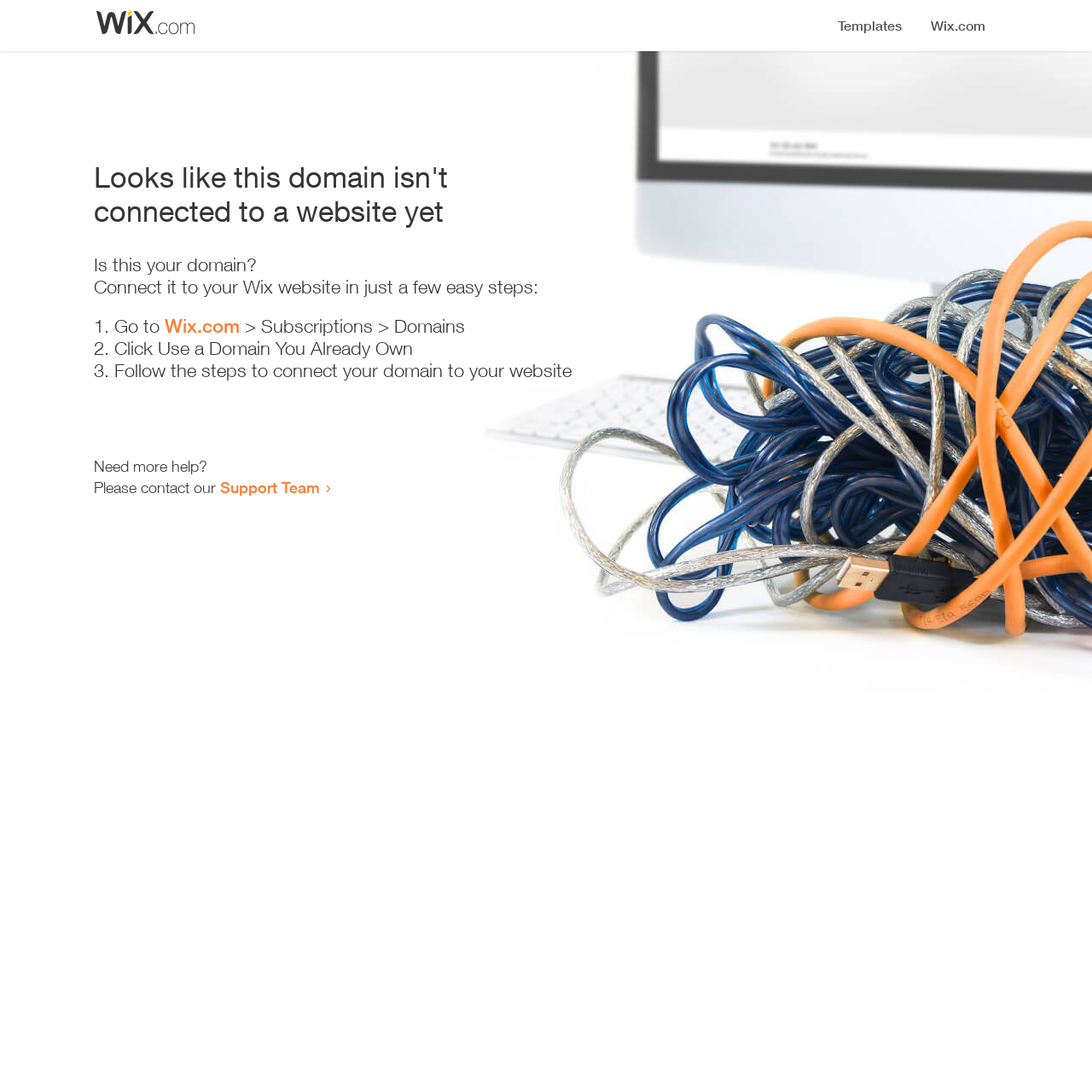Describe every aspect of the webpage comprehensively.

The webpage appears to be an error page, indicating that a domain is not connected to a website yet. At the top, there is a small image, followed by a heading that states the error message. Below the heading, there is a series of instructions to connect the domain to a Wix website. The instructions are presented in a step-by-step format, with three numbered list items. Each list item contains a brief description of the action to take, with the second list item containing a link to Wix.com. 

To the right of the list items, there is a brief description of the action to take. The instructions are followed by a message asking if the user needs more help, and providing a link to the Support Team if they do. The overall layout is simple and easy to follow, with clear headings and concise text.